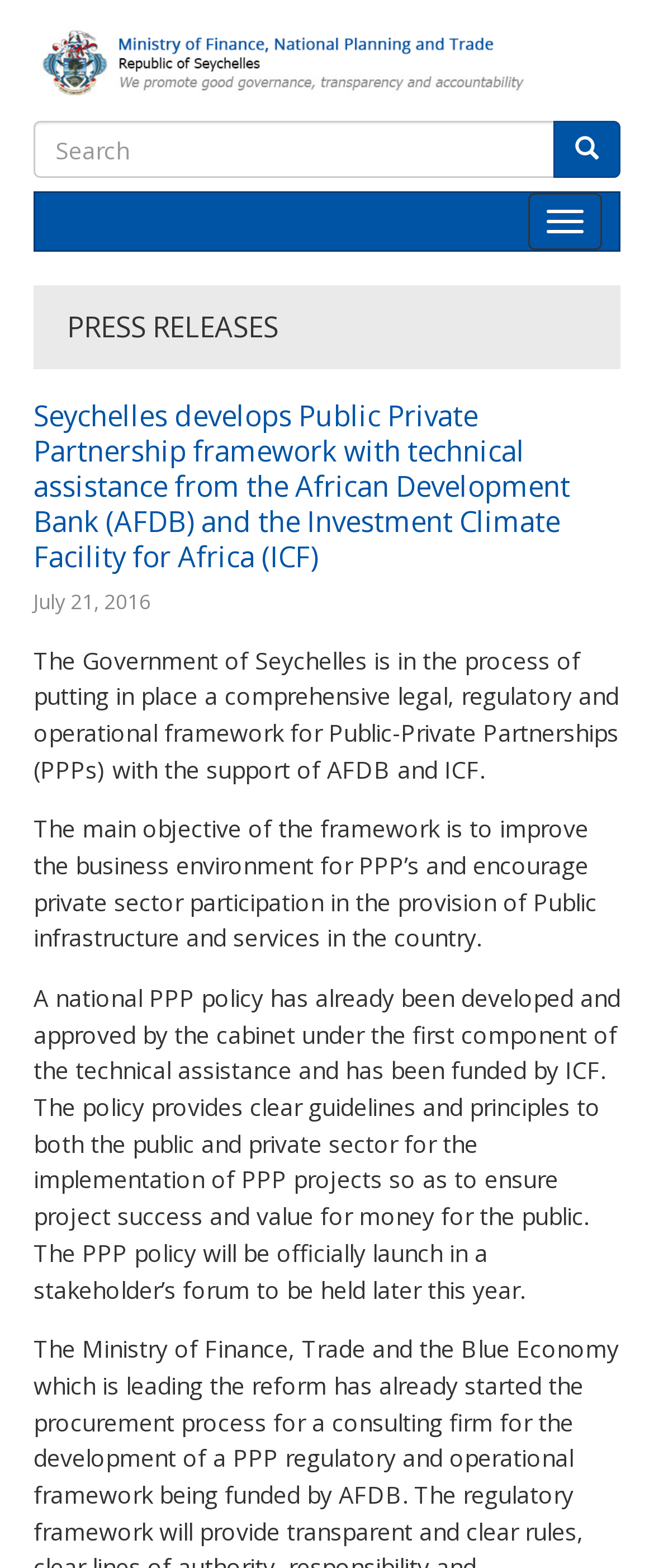Answer succinctly with a single word or phrase:
What is the organization providing technical assistance to the Government of Seychelles?

African Development Bank (AFDB)